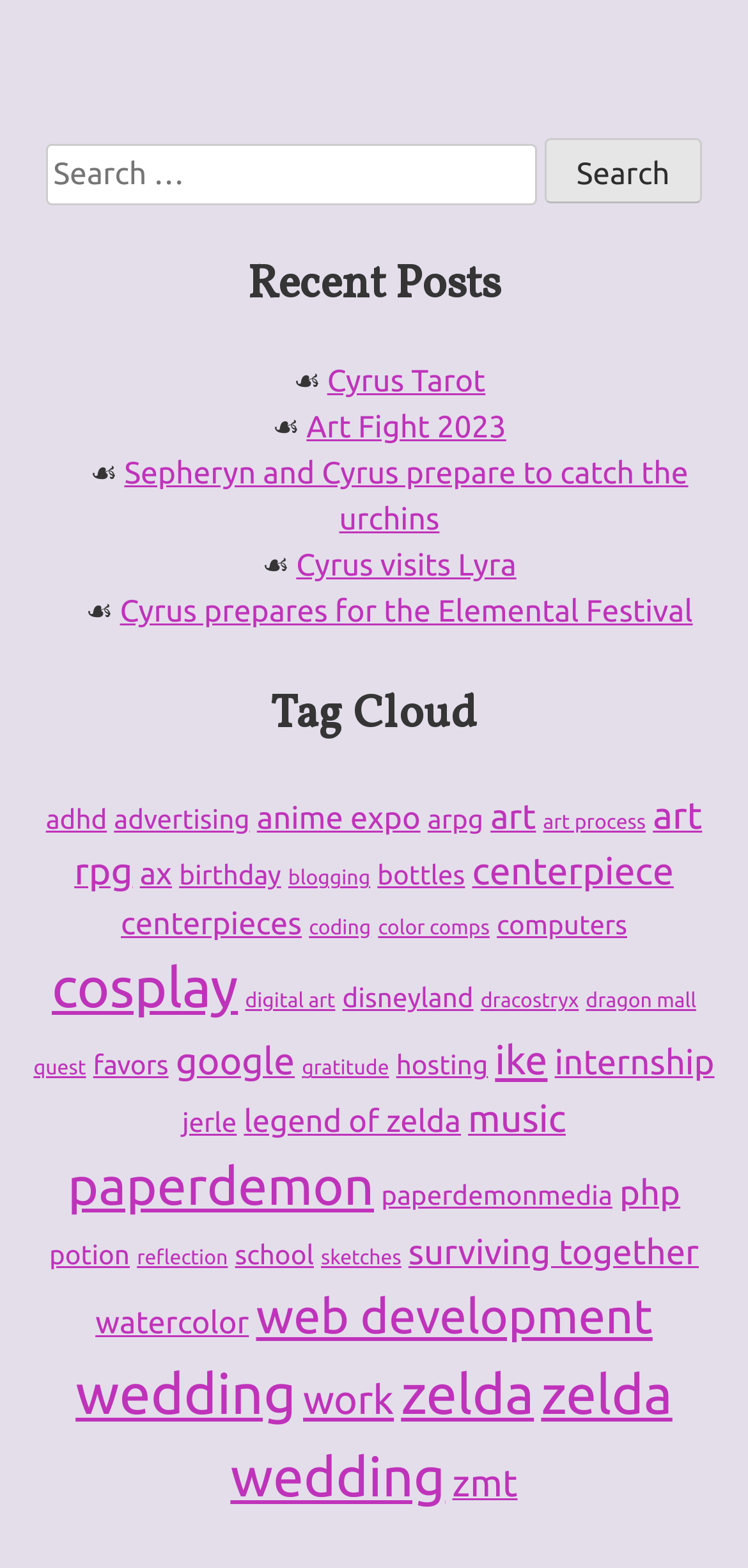Please specify the bounding box coordinates of the element that should be clicked to execute the given instruction: 'Learn about art'. Ensure the coordinates are four float numbers between 0 and 1, expressed as [left, top, right, bottom].

[0.656, 0.509, 0.717, 0.533]